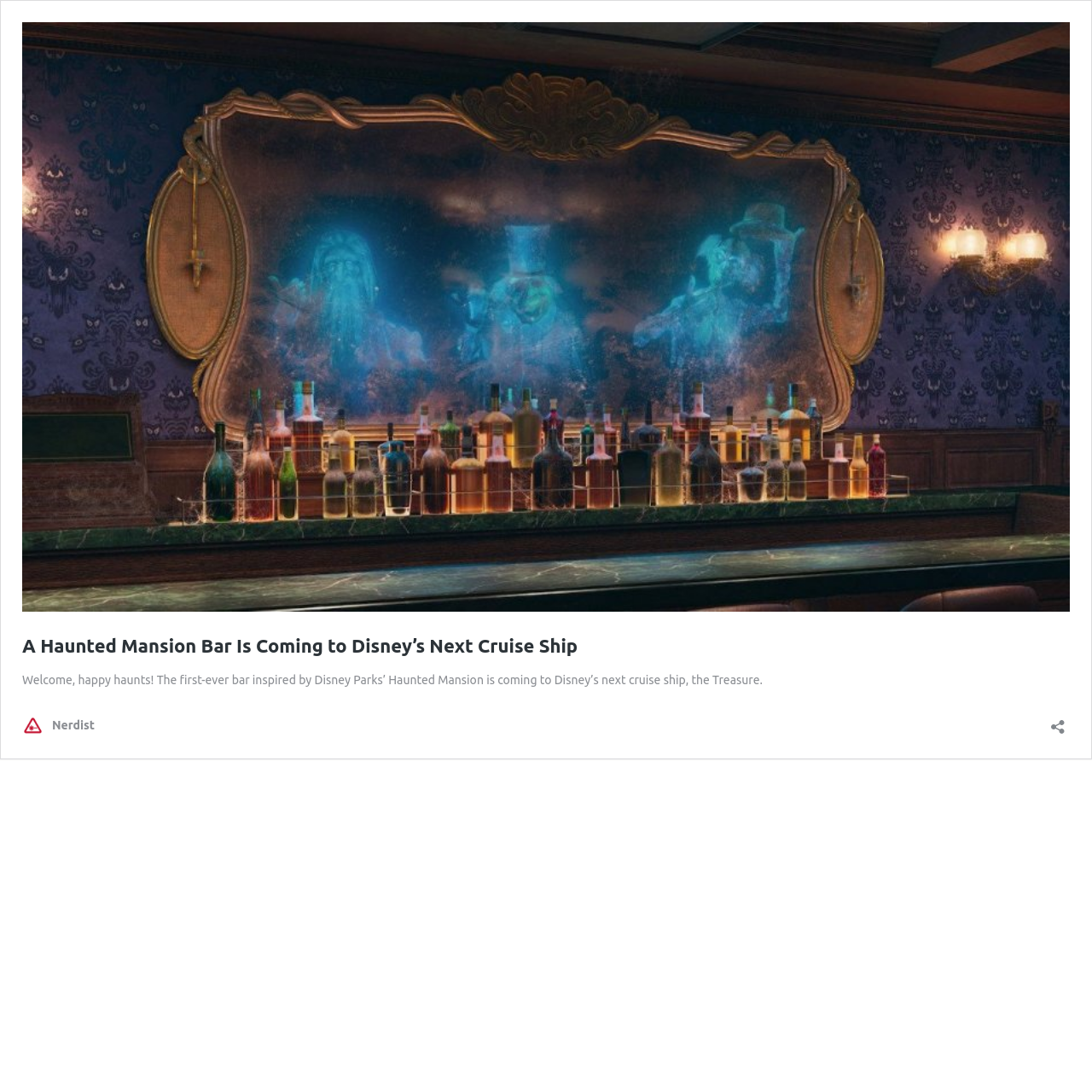Identify the bounding box for the given UI element using the description provided. Coordinates should be in the format (top-left x, top-left y, bottom-right x, bottom-right y) and must be between 0 and 1. Here is the description: aria-label="Open sharing dialog"

[0.958, 0.648, 0.98, 0.673]